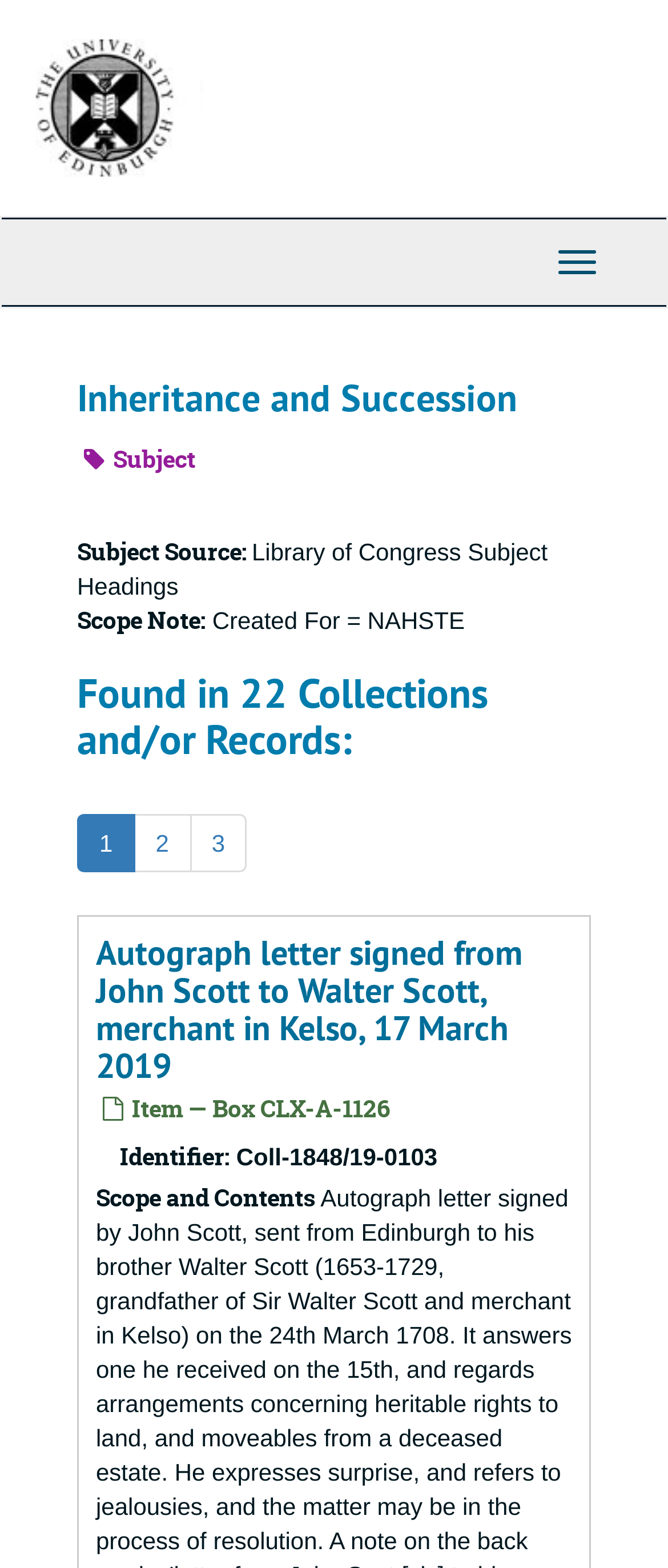Use the information in the screenshot to answer the question comprehensively: How many collections and/or records are found?

The number of collections and/or records found can be determined by reading the heading 'Found in 22 Collections and/or Records:' on the webpage.